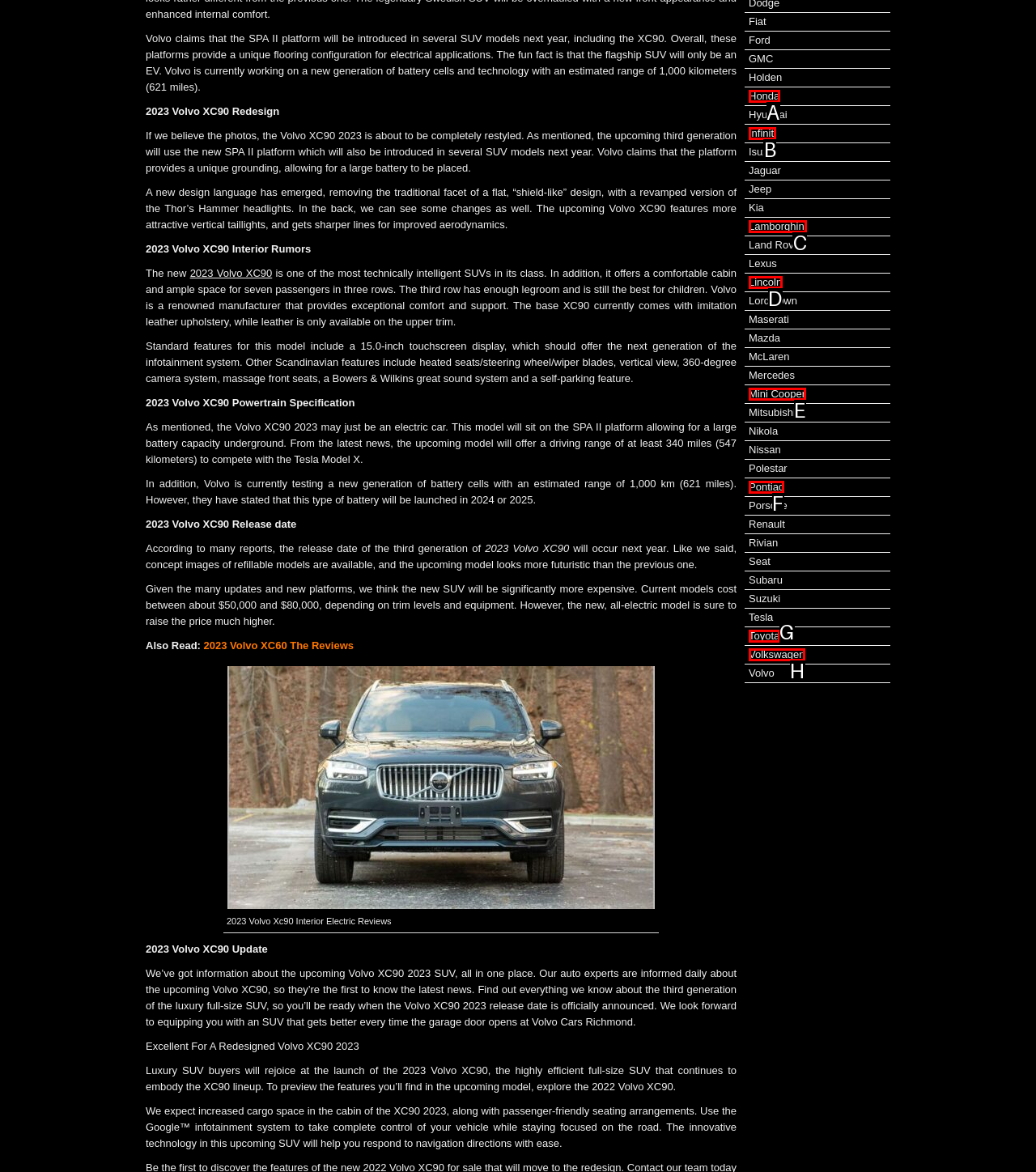Given the description: Mini Cooper, choose the HTML element that matches it. Indicate your answer with the letter of the option.

E